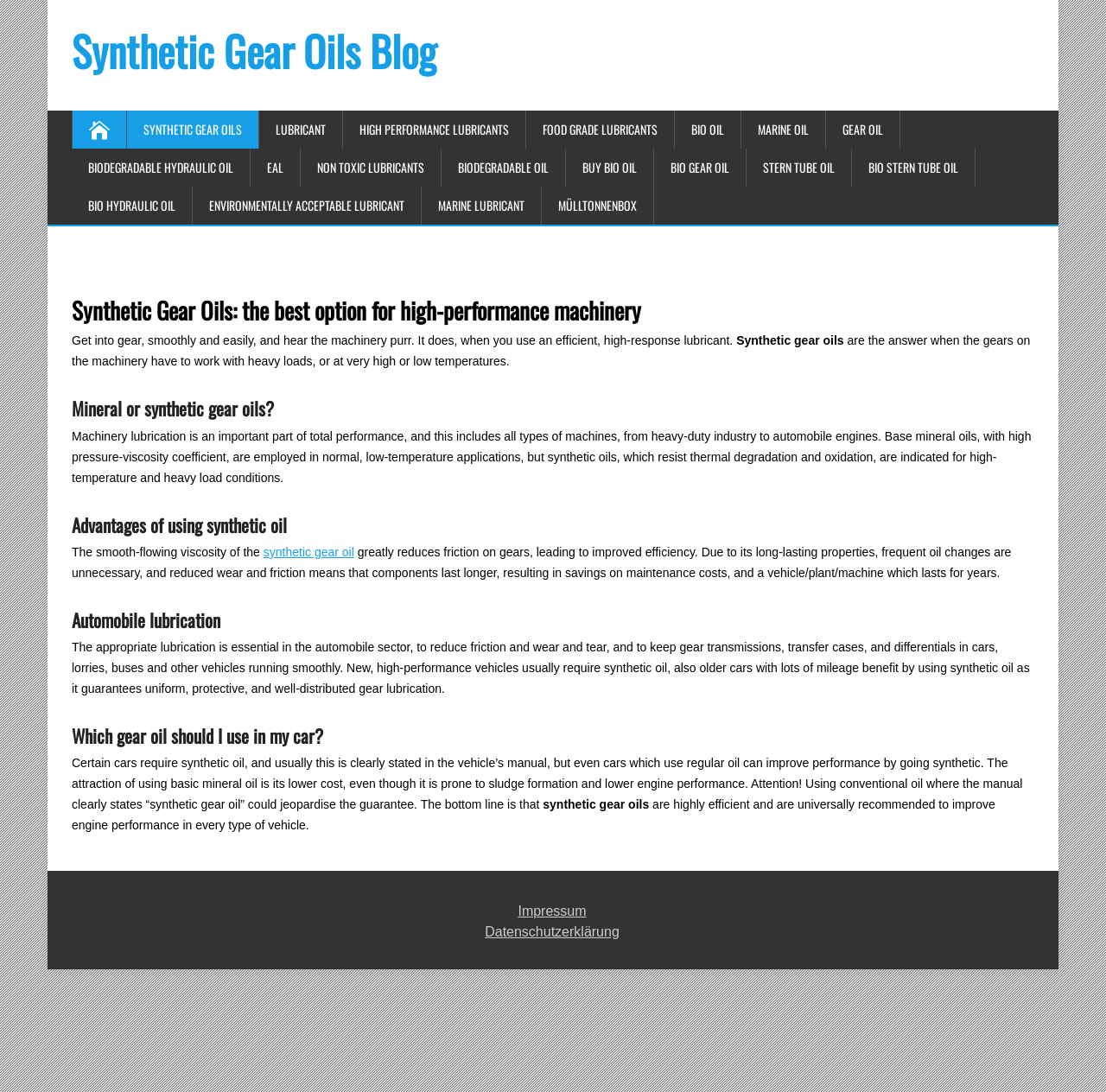Determine the bounding box coordinates for the area you should click to complete the following instruction: "Read about the advantages of using synthetic oil".

[0.065, 0.47, 0.935, 0.49]